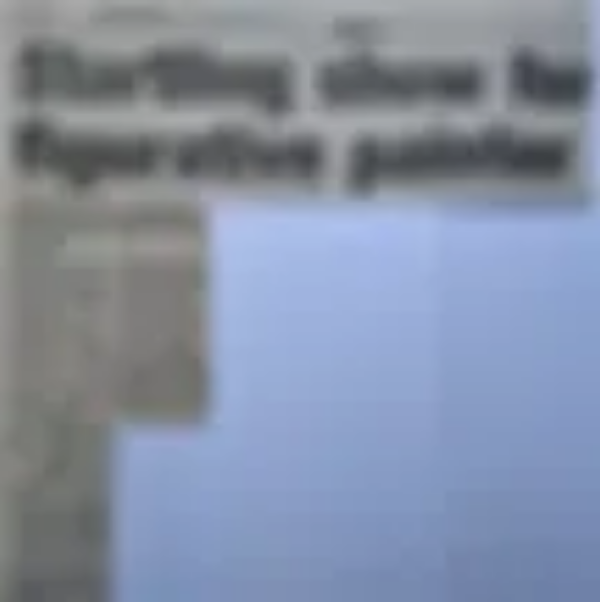Analyze the image and answer the question with as much detail as possible: 
What type of painter is featured?

The headline specifically mentions a 'perspective painter', which implies that the featured painter is known for their unique approach to perspective in art.